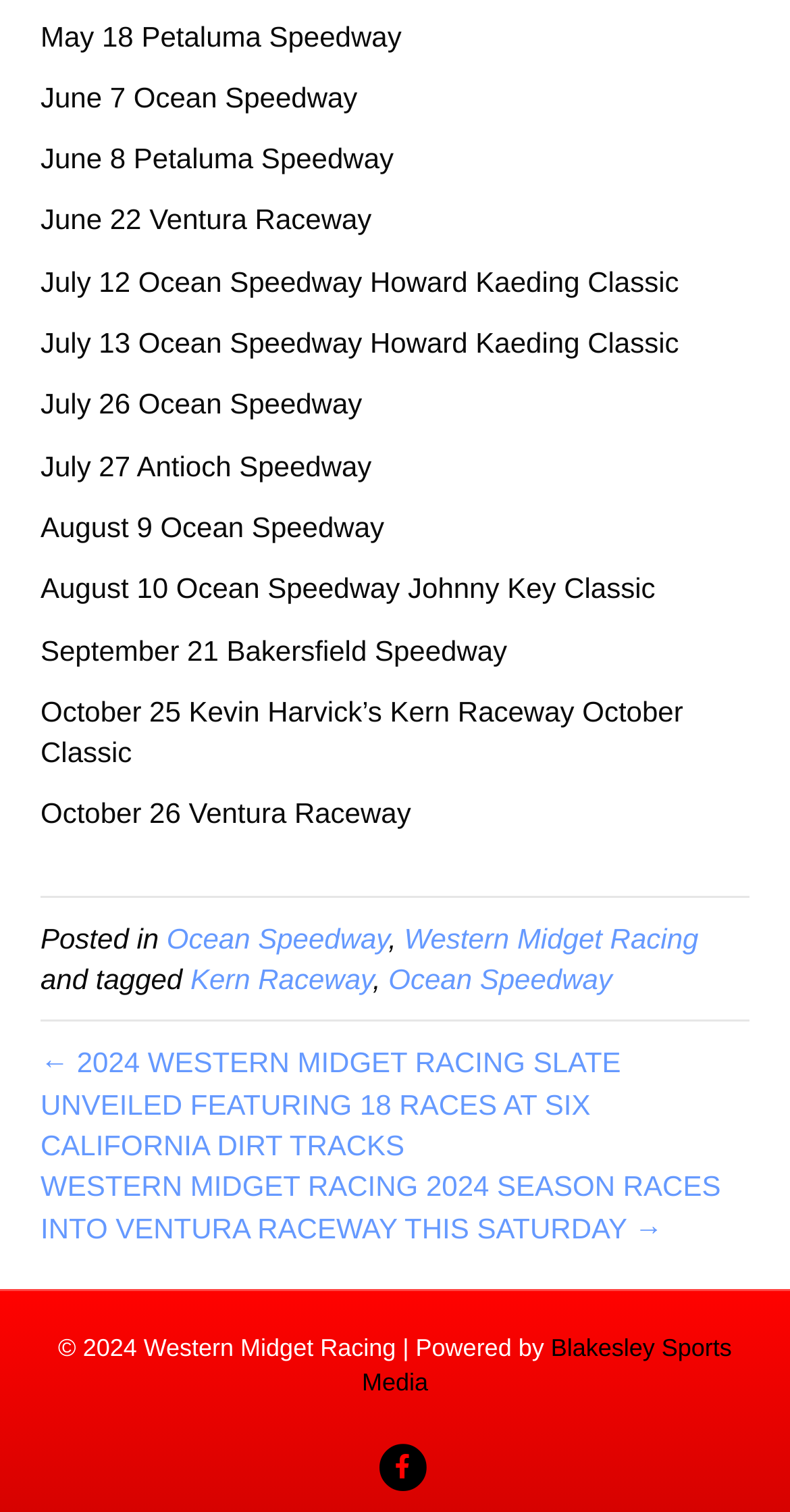Please specify the bounding box coordinates of the clickable section necessary to execute the following command: "Click on the link to Ocean Speedway".

[0.211, 0.61, 0.492, 0.631]